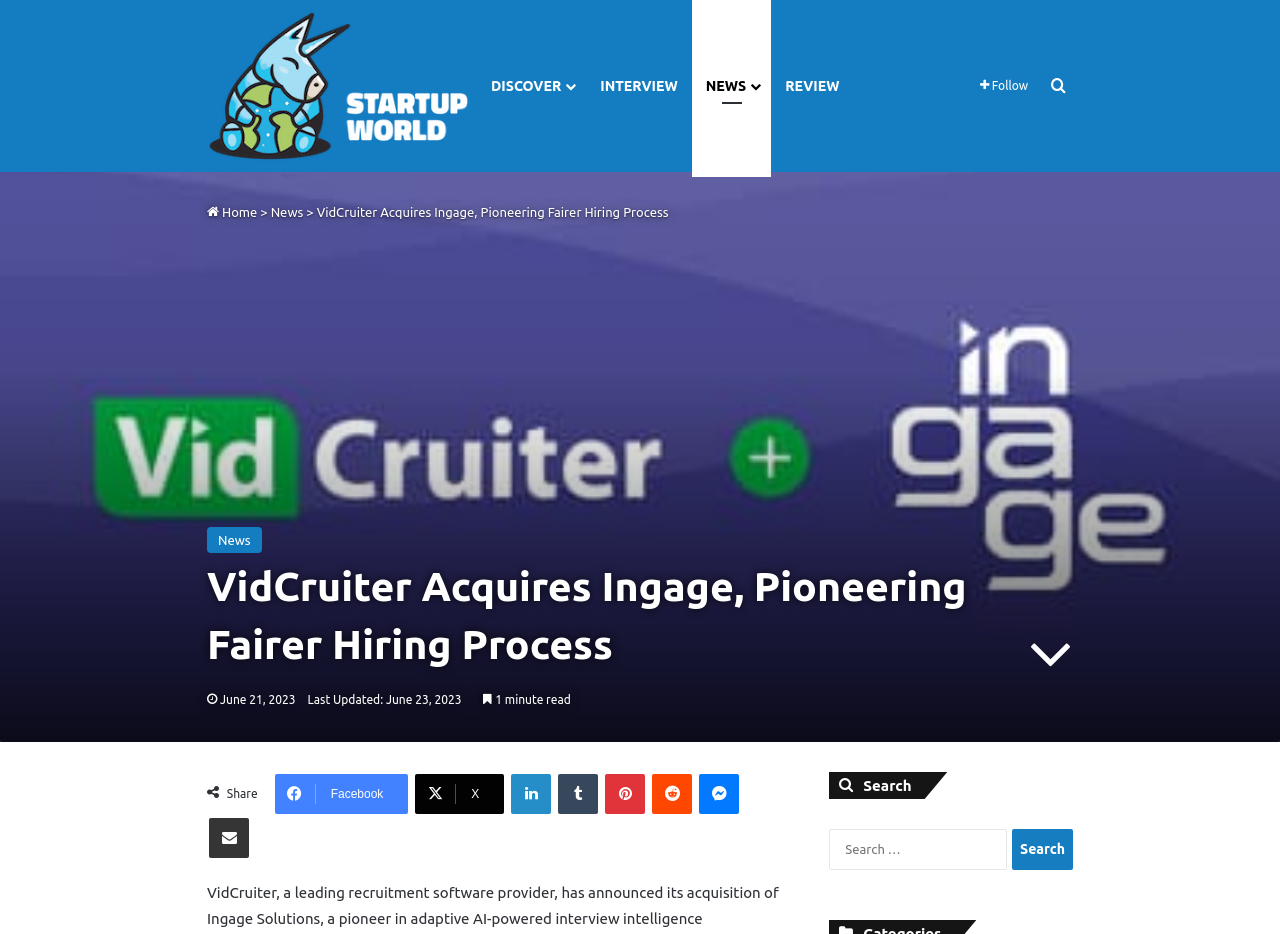Can you find the bounding box coordinates of the area I should click to execute the following instruction: "Read the news"?

[0.211, 0.219, 0.237, 0.234]